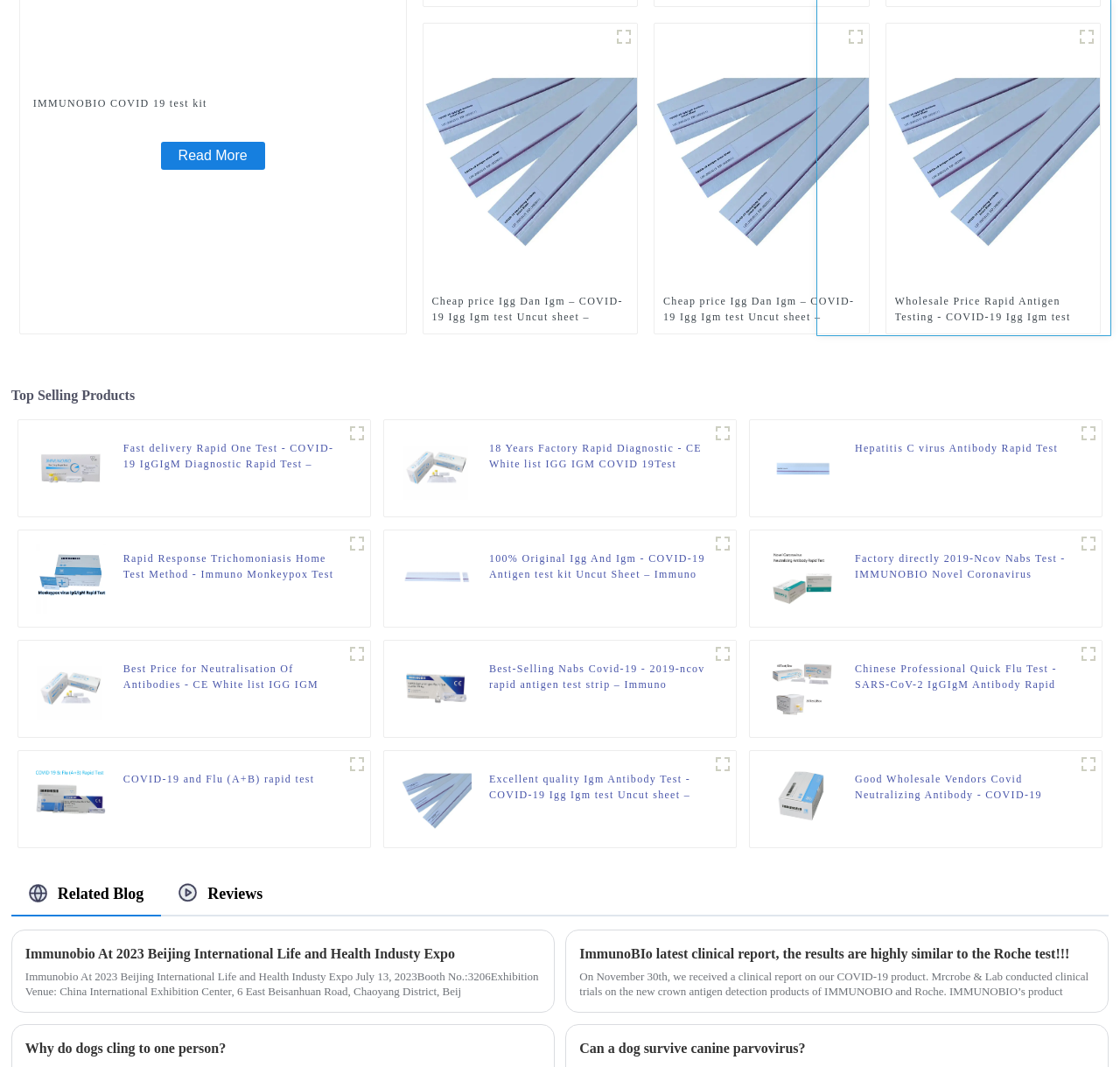Extract the bounding box coordinates for the HTML element that matches this description: "Read More". The coordinates should be four float numbers between 0 and 1, i.e., [left, top, right, bottom].

[0.143, 0.133, 0.237, 0.159]